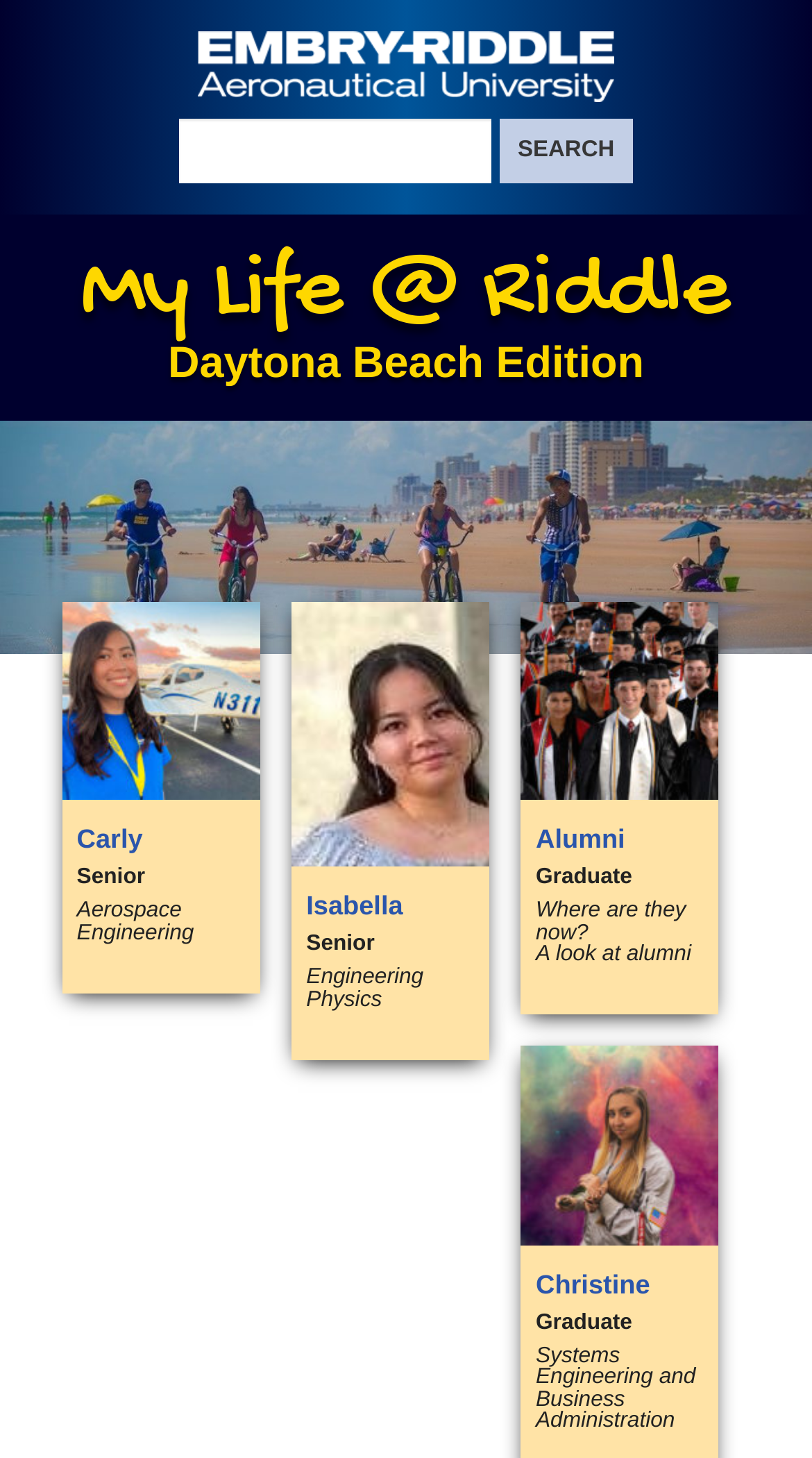What is the field of study of Isabella?
Provide a fully detailed and comprehensive answer to the question.

I looked at the link with Isabella's name and description, which is 'Isabella Senior Engineering Physics'. The field of study of Isabella is Engineering Physics.